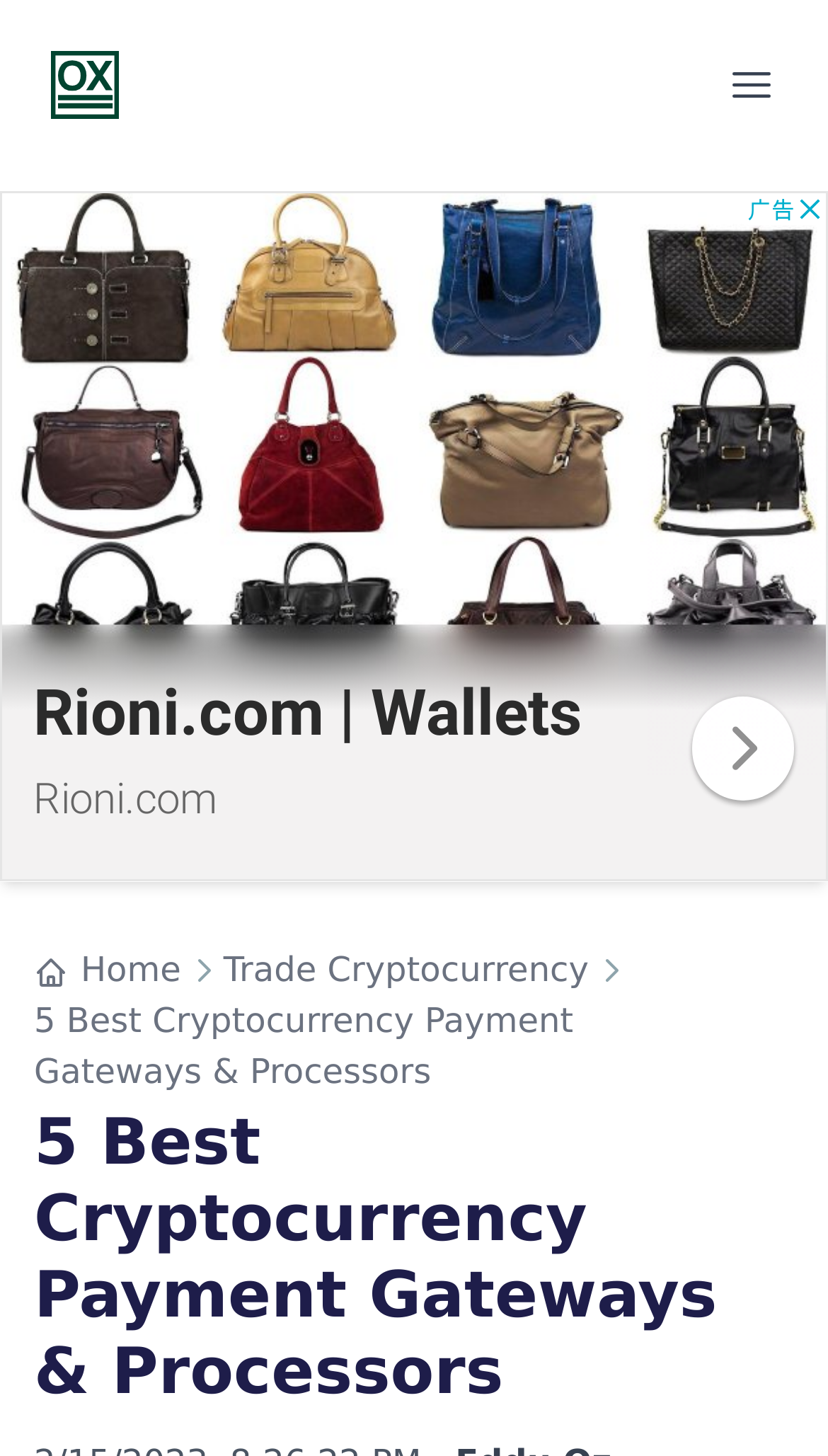Provide an in-depth caption for the elements present on the webpage.

The webpage is about cryptocurrency payment gateways and processors, with a focus on the top 5 options. At the top of the page, there is a navigation bar labeled "Global" that spans the entire width of the page. Within this navigation bar, there is a link to "OX-Currencies" accompanied by an image of the same name, positioned on the left side. On the right side of the navigation bar, there is a button labeled "Open main menu".

Below the navigation bar, there is a large advertisement iframe that takes up most of the page's width and height. Below the advertisement, there are three links: "Home", "Trade Cryptocurrency", and "5 Best Cryptocurrency Payment Gateways & Processors". The "Home" link is accompanied by a small image. These links are positioned horizontally, with "Home" on the left, "Trade Cryptocurrency" in the middle, and the title of the webpage on the right.

The main content of the webpage is headed by a large heading that reads "5 Best Cryptocurrency Payment Gateways & Processors", which spans most of the page's width.